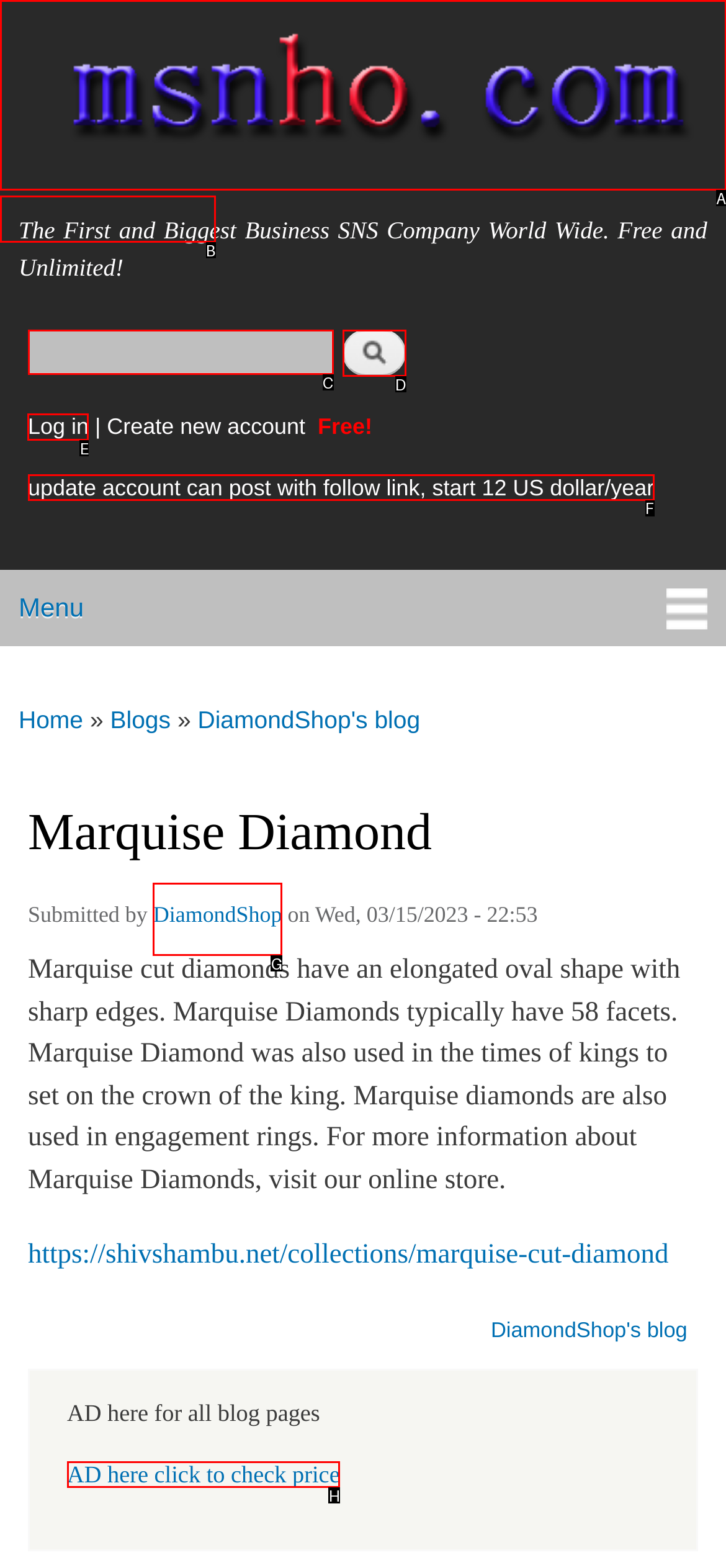Identify the correct UI element to click to follow this instruction: Log in to the account
Respond with the letter of the appropriate choice from the displayed options.

E